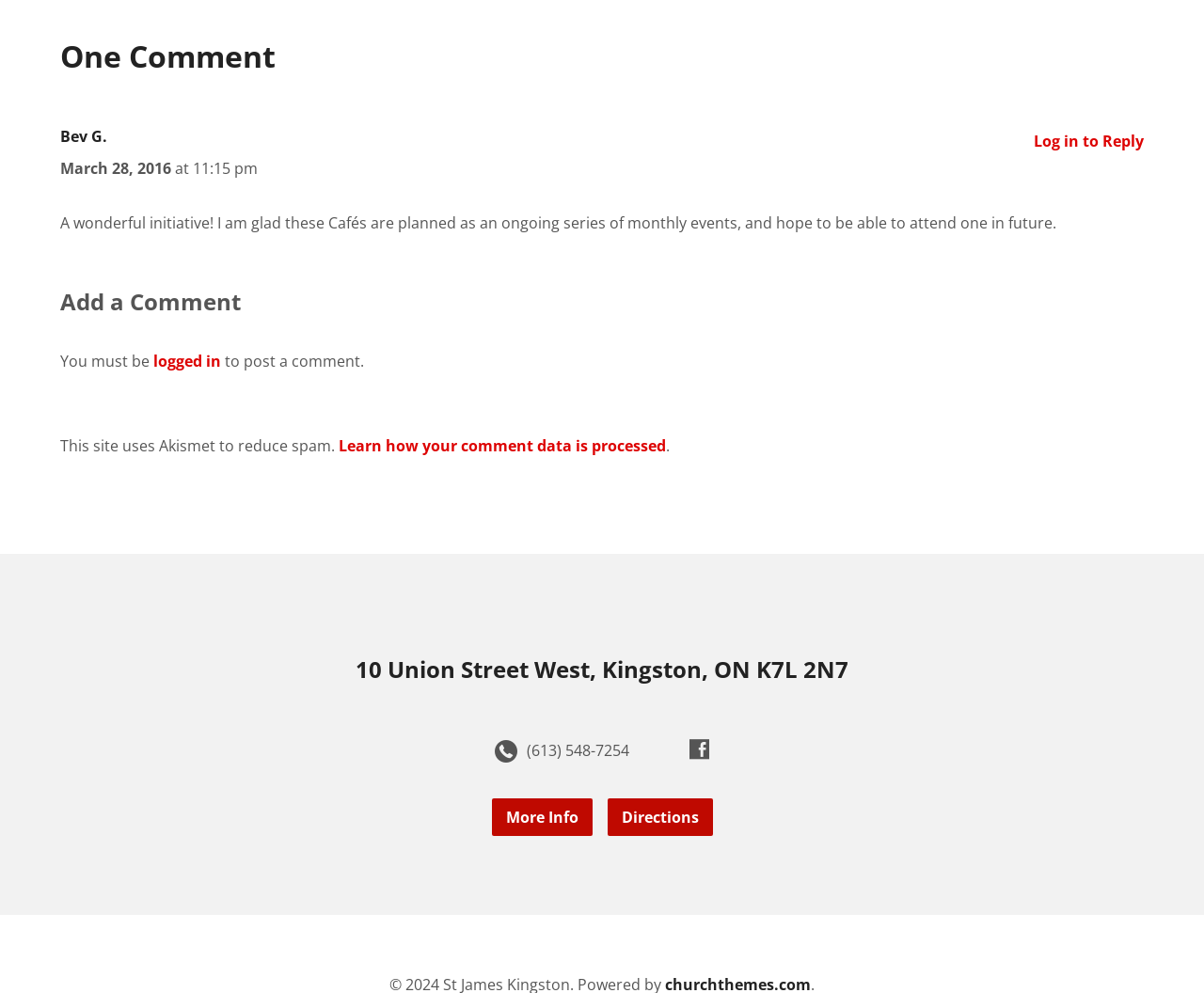Provide the bounding box coordinates of the UI element that matches the description: "Directions".

[0.504, 0.804, 0.592, 0.842]